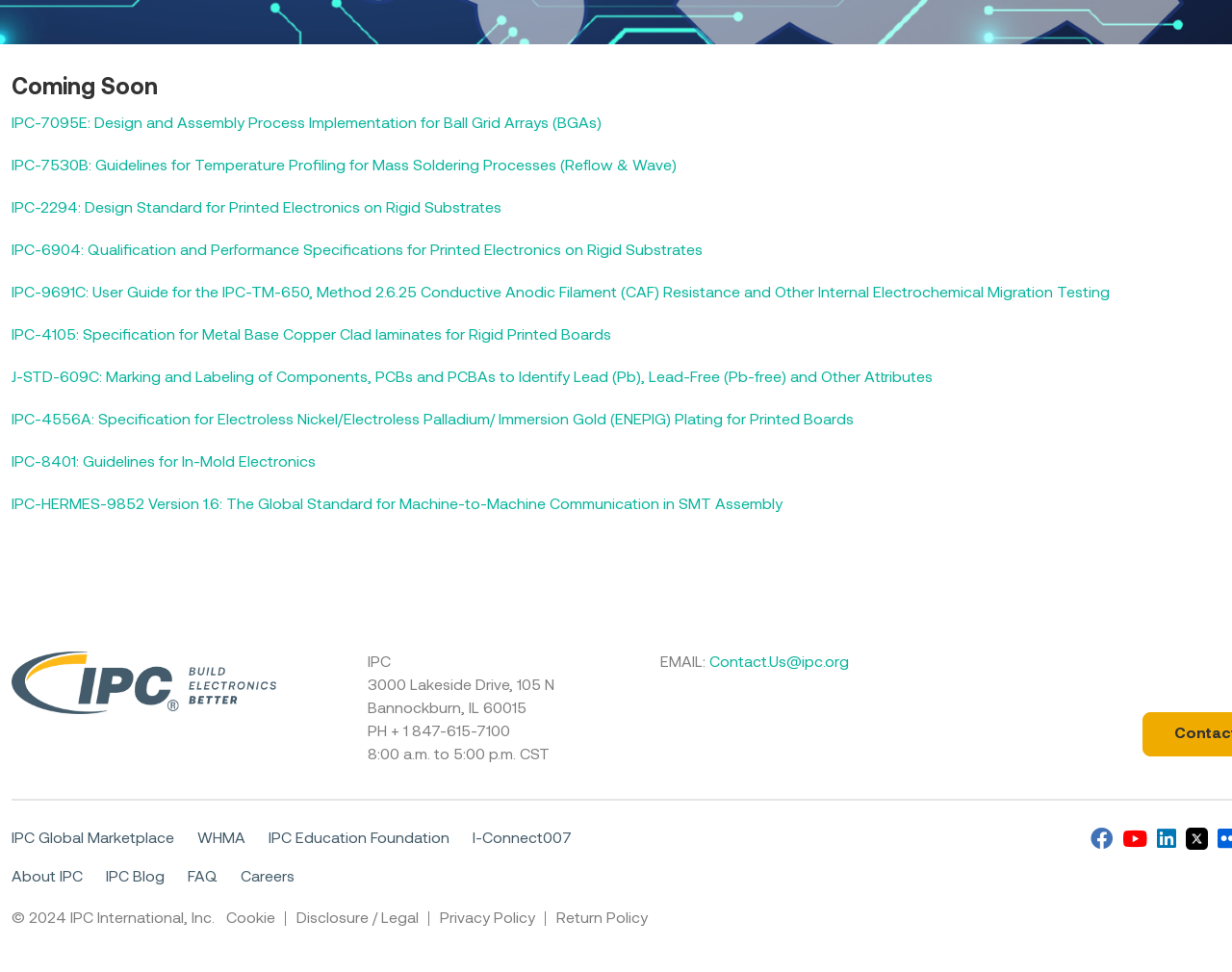Use a single word or phrase to answer the question: What is the name of the online store?

IPC Store